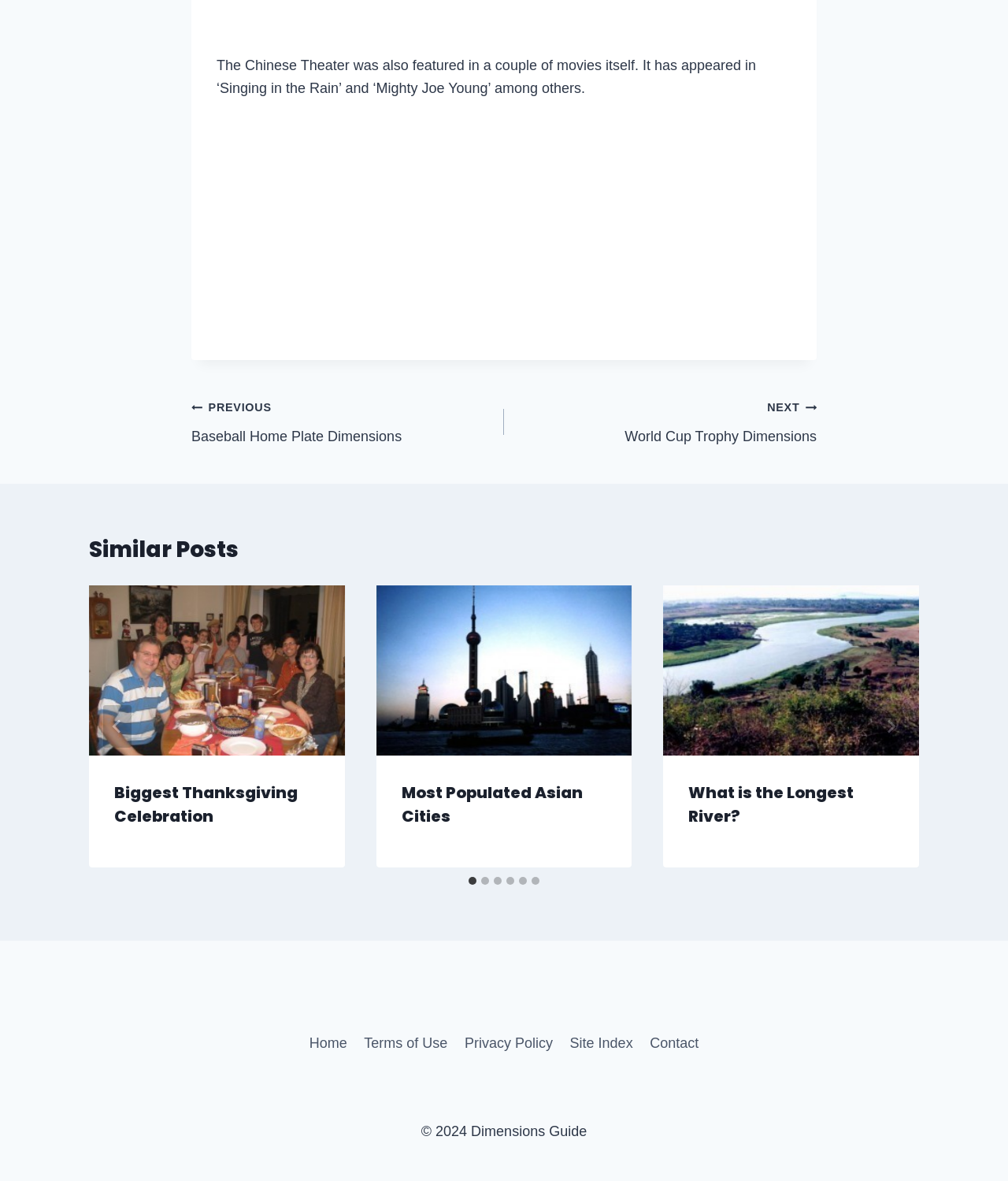Using the provided description parent_node: Biggest Thanksgiving Celebration, find the bounding box coordinates for the UI element. Provide the coordinates in (top-left x, top-left y, bottom-right x, bottom-right y) format, ensuring all values are between 0 and 1.

[0.088, 0.496, 0.342, 0.64]